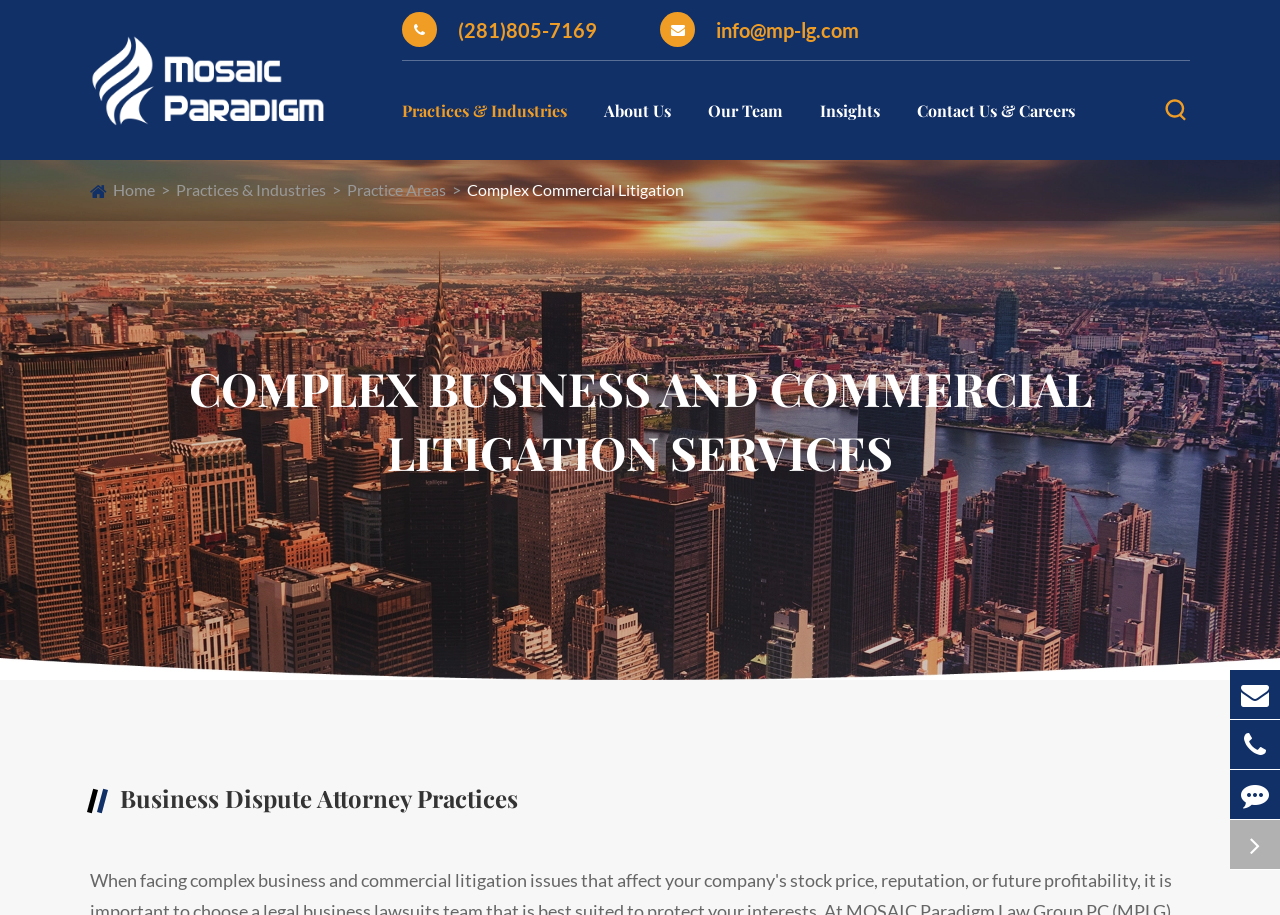Can you find the bounding box coordinates of the area I should click to execute the following instruction: "Send an email to info@mp-lg.com"?

[0.516, 0.011, 0.671, 0.055]